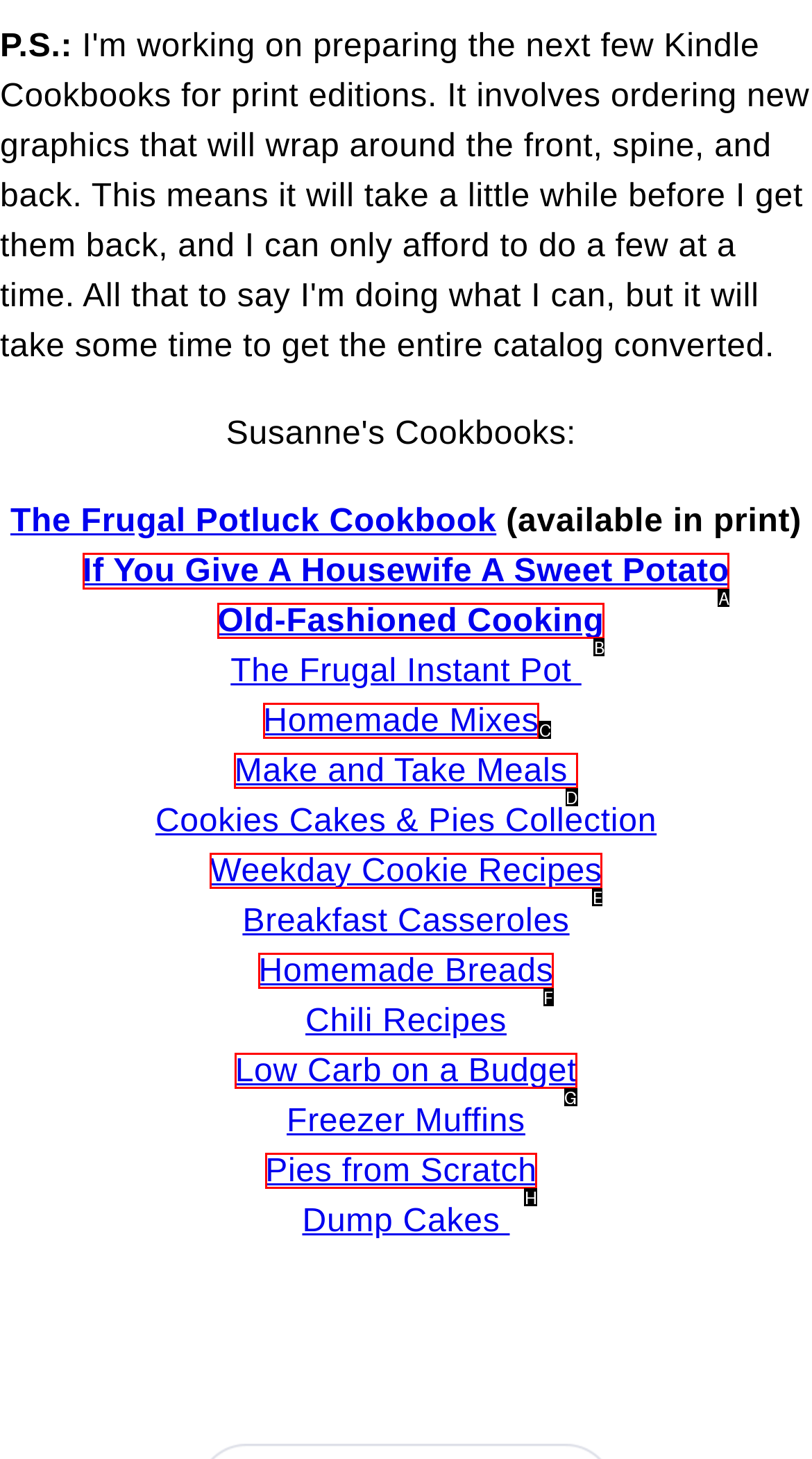Determine the appropriate lettered choice for the task: Visit 'If You Give A Housewife A Sweet Potato'. Reply with the correct letter.

A